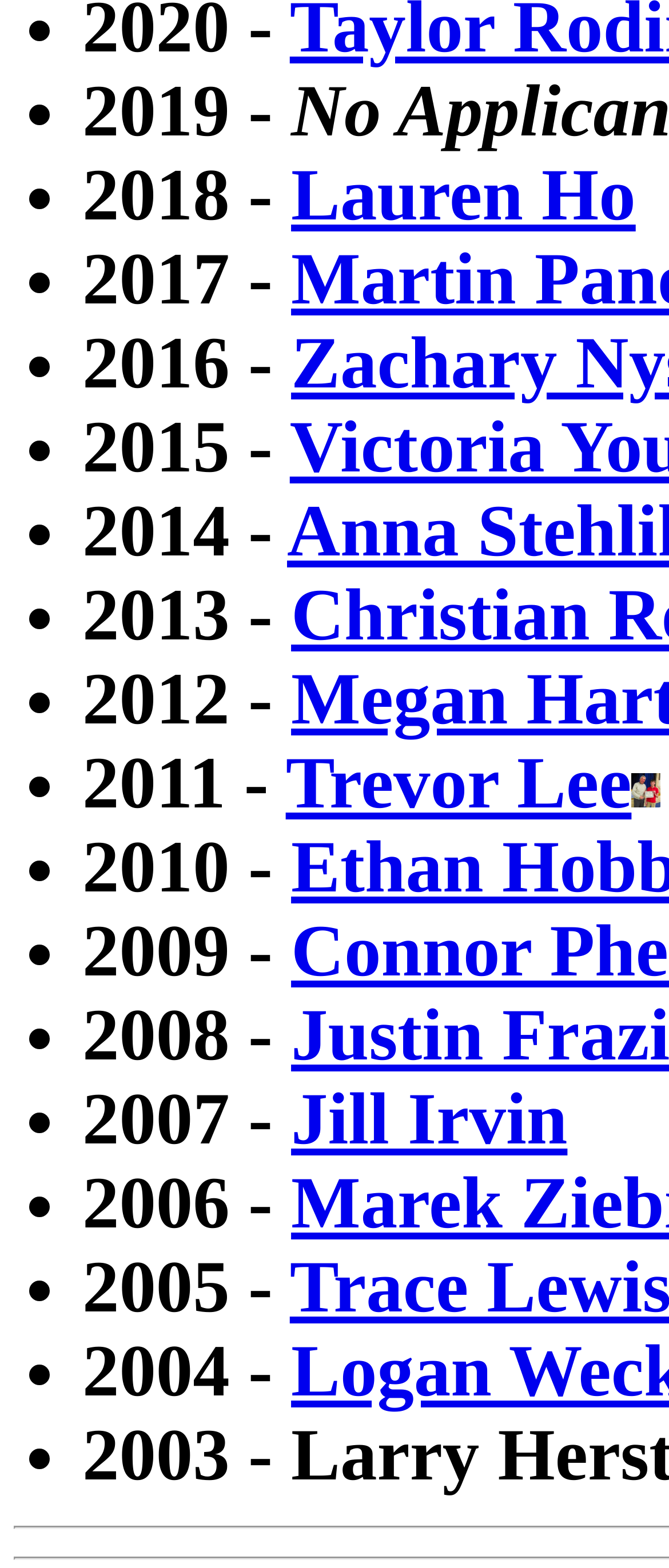Please reply to the following question with a single word or a short phrase:
Who is mentioned in 2018?

Lauren Ho